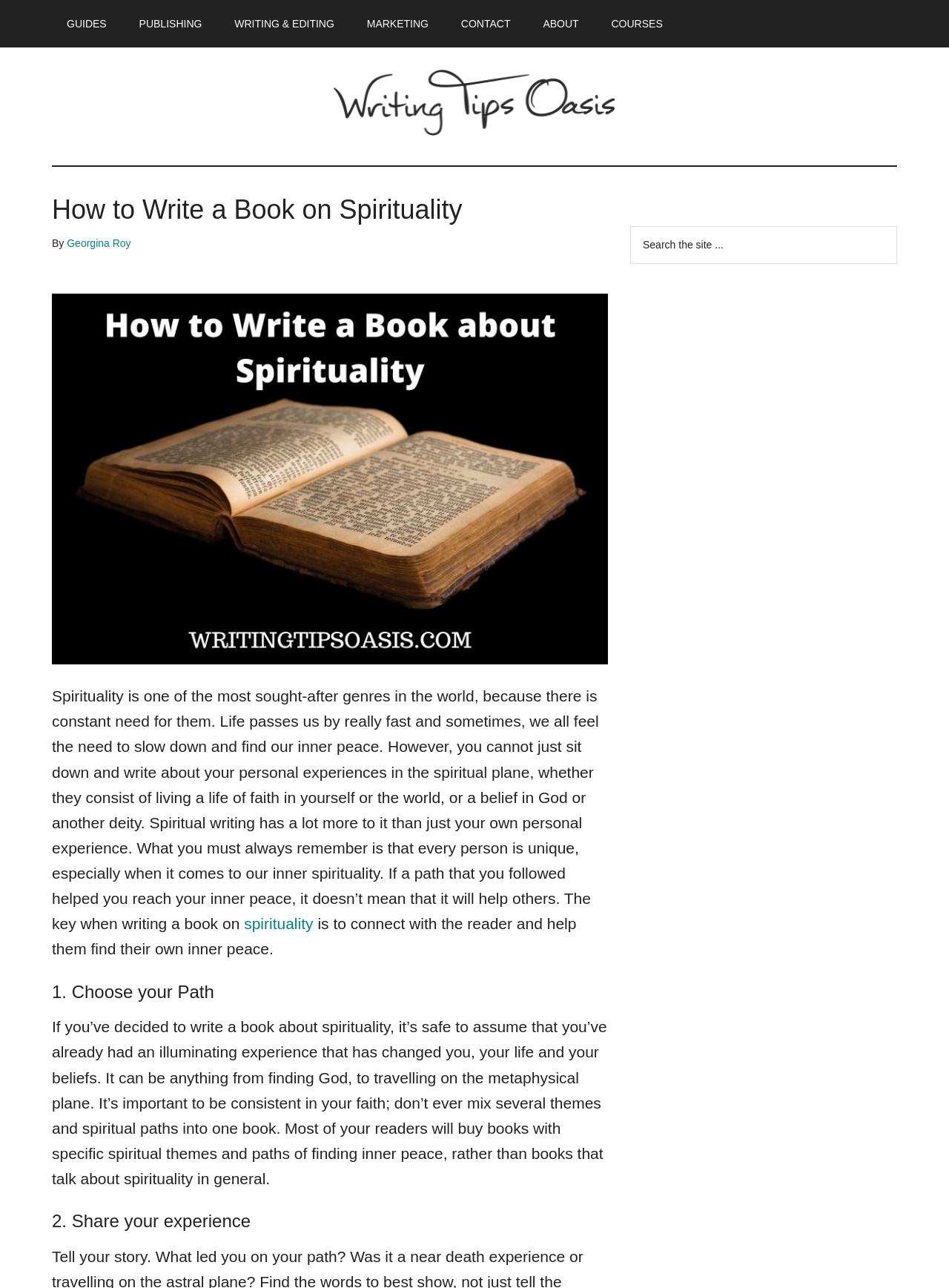Locate the coordinates of the bounding box for the clickable region that fulfills this instruction: "Click on the 'spirituality' link".

[0.257, 0.711, 0.33, 0.724]